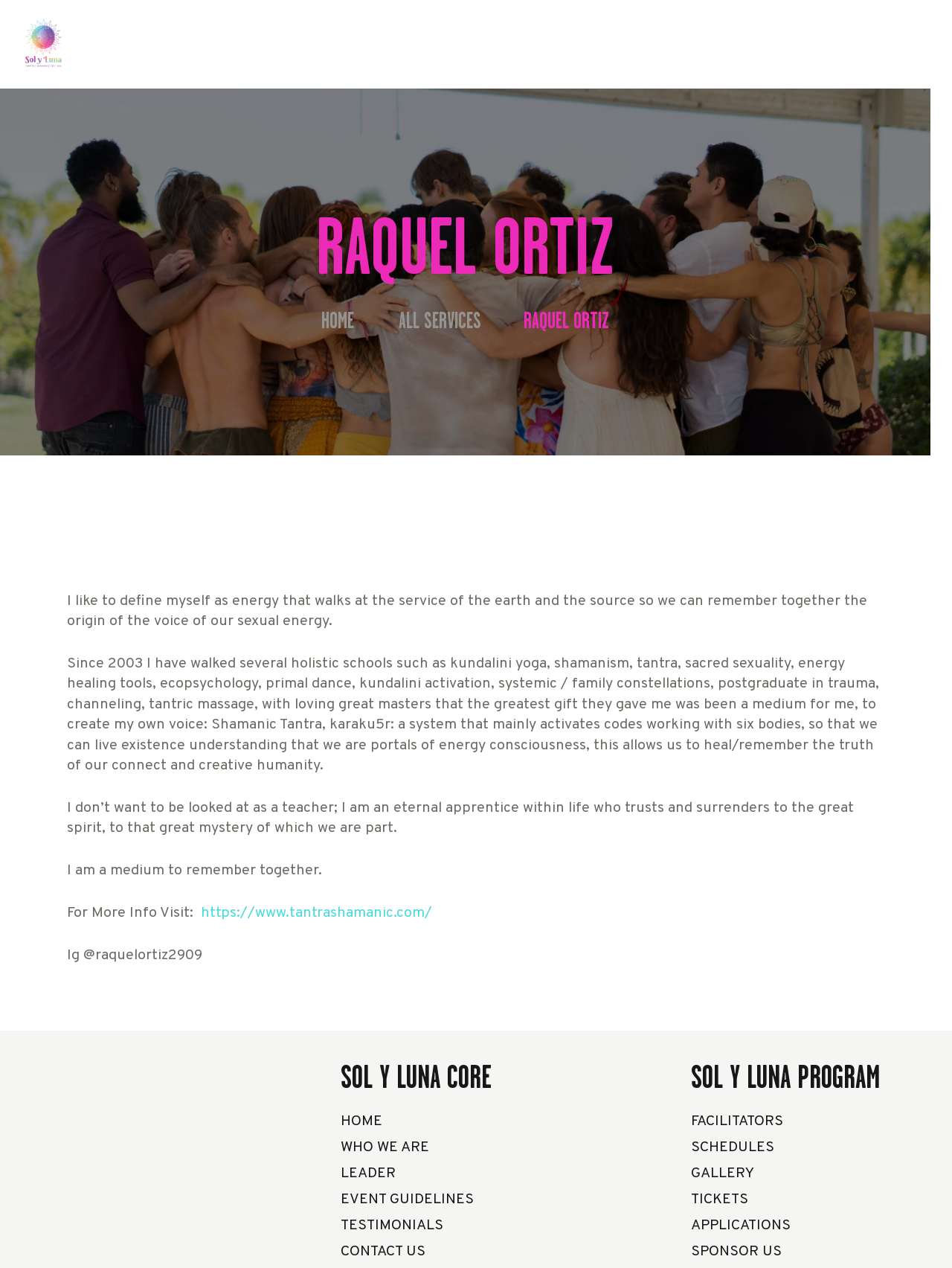Answer in one word or a short phrase: 
What is the name of the person described on this webpage?

Raquel Ortiz